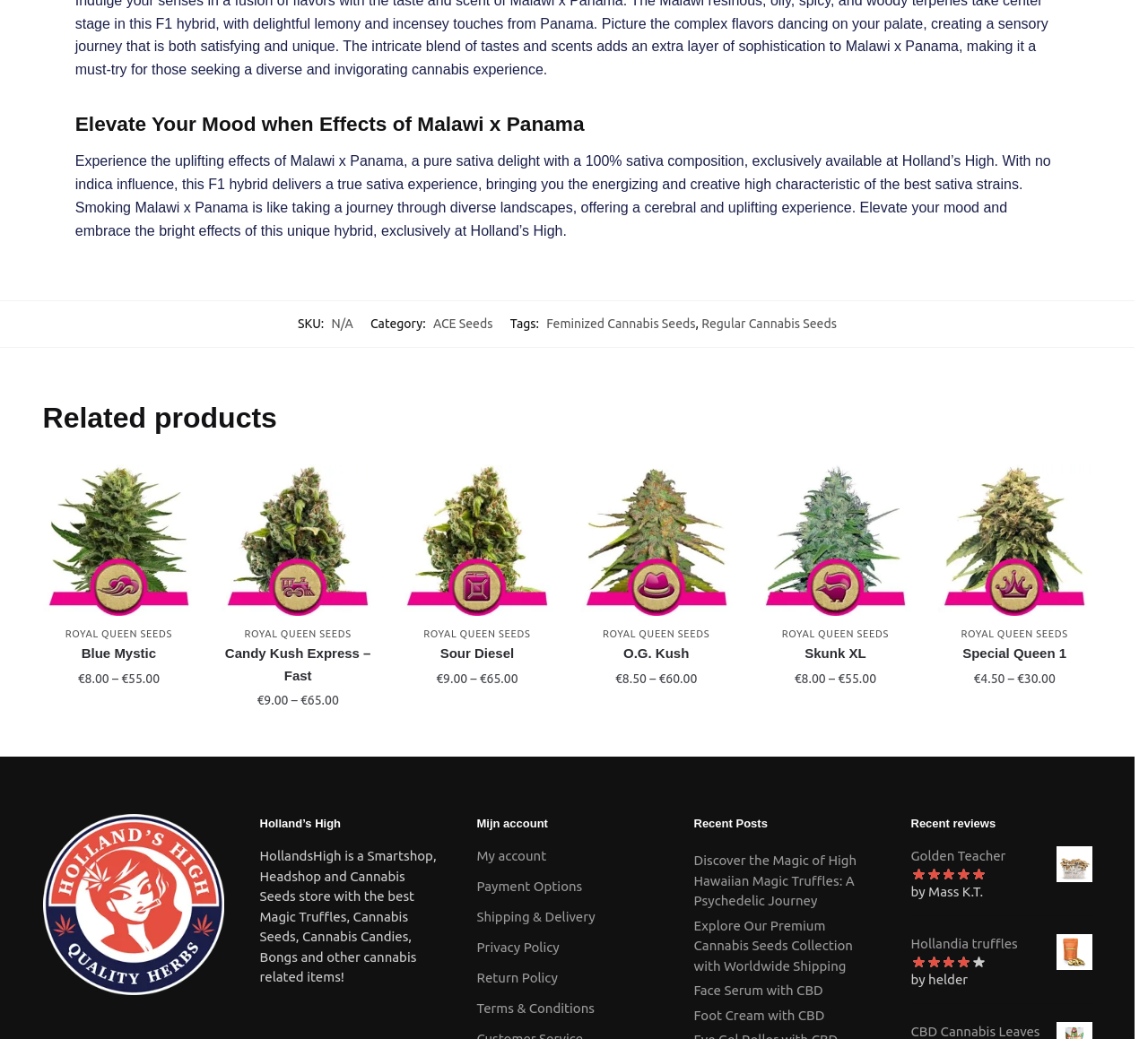Please locate the bounding box coordinates of the element's region that needs to be clicked to follow the instruction: "View product details of Malawi x Panama". The bounding box coordinates should be provided as four float numbers between 0 and 1, i.e., [left, top, right, bottom].

[0.065, 0.143, 0.915, 0.225]